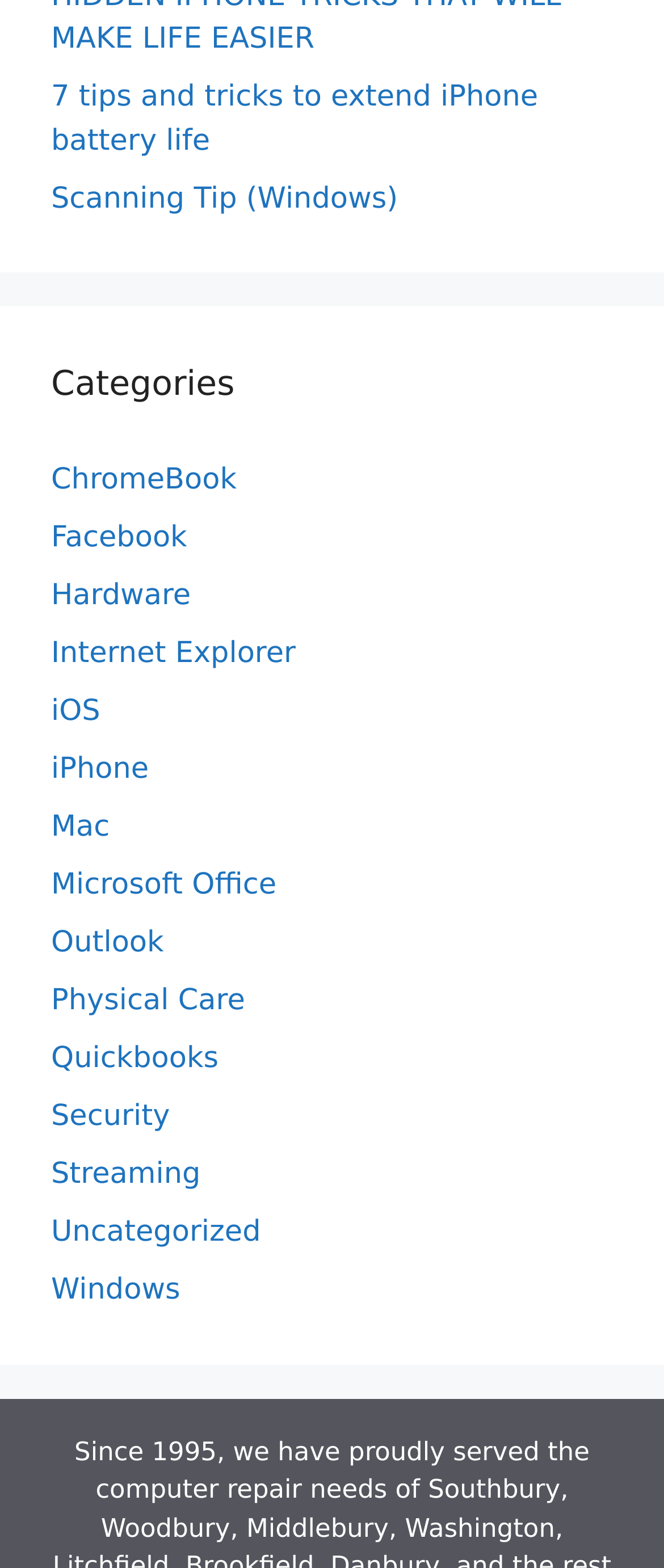Is there a category for iPhone?
Please provide a comprehensive and detailed answer to the question.

I searched for the link 'iPhone' under the 'Categories' heading and found it, which means there is a category for iPhone.